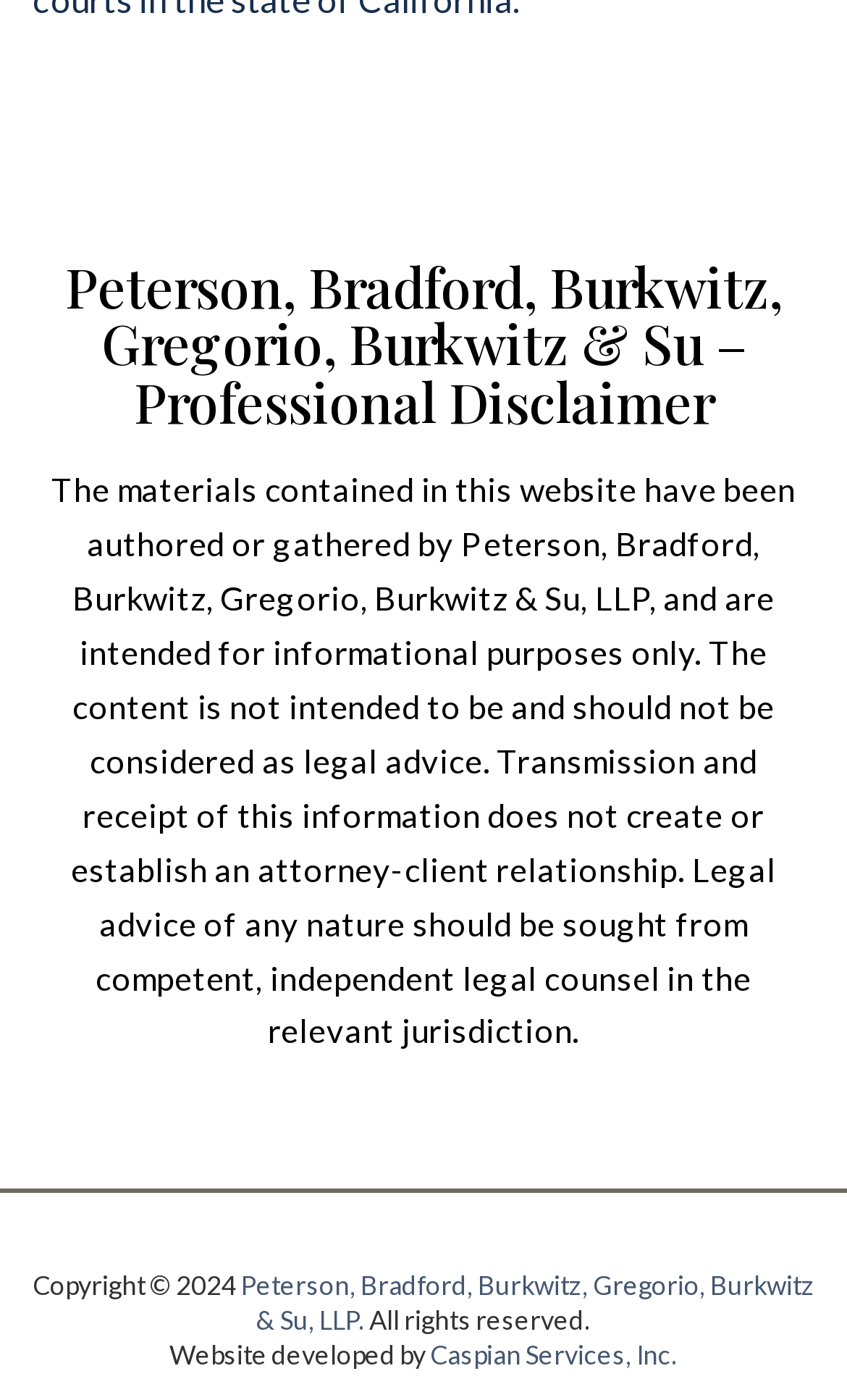Who developed the website?
From the image, respond with a single word or phrase.

Caspian Services, Inc.